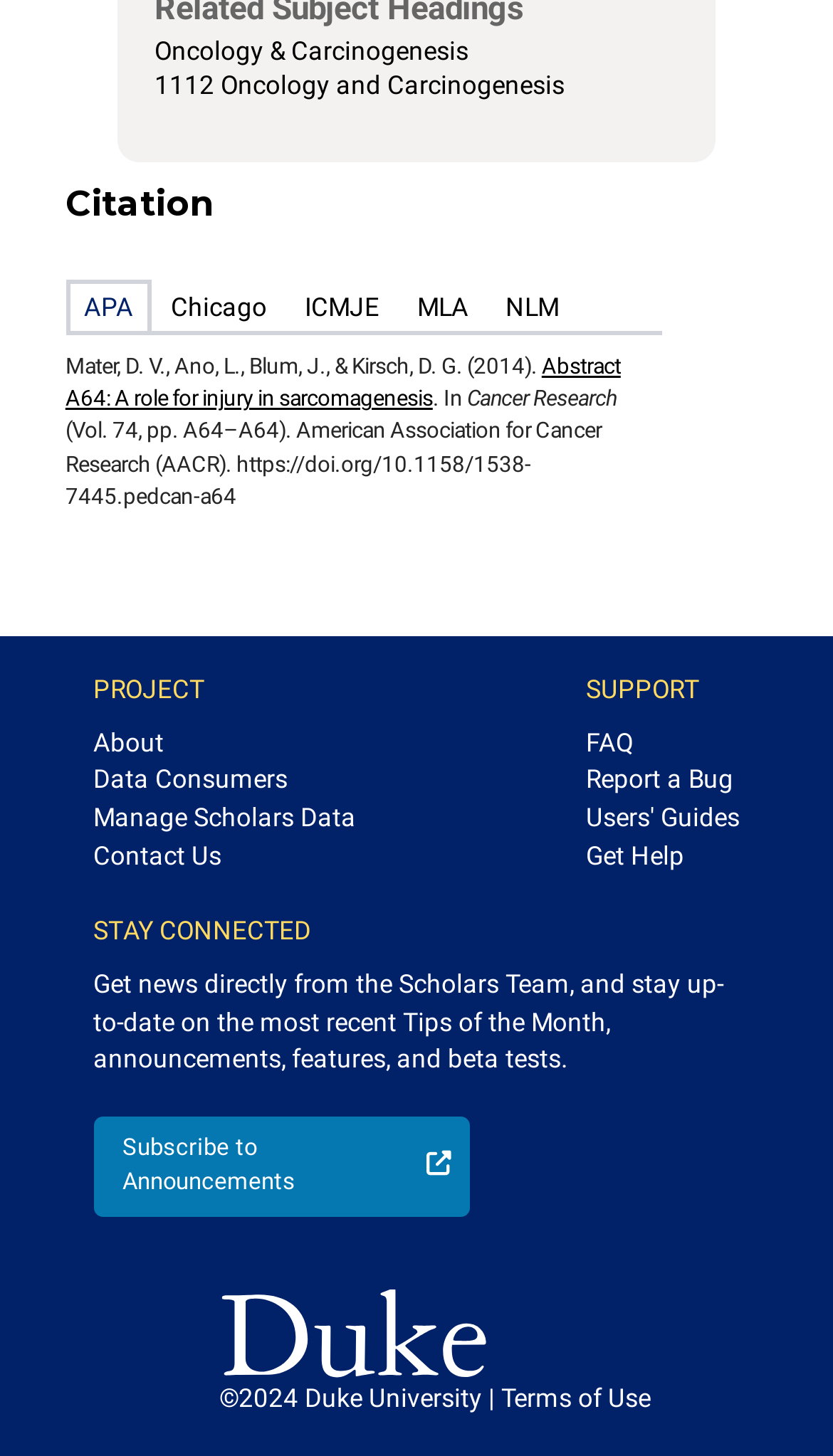Pinpoint the bounding box coordinates of the clickable element needed to complete the instruction: "Get help". The coordinates should be provided as four float numbers between 0 and 1: [left, top, right, bottom].

[0.703, 0.577, 0.888, 0.603]